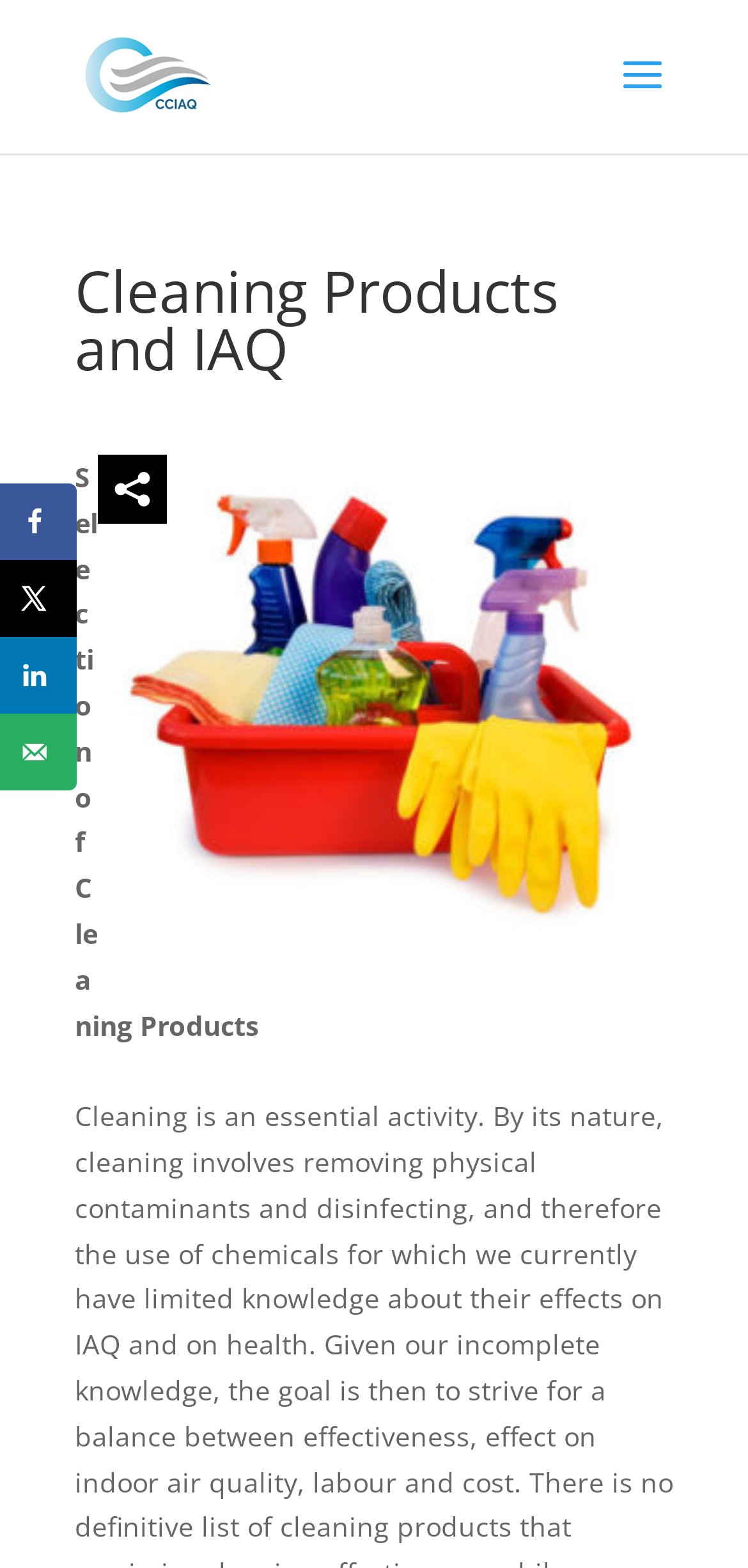What is the category of products being discussed?
Using the image, provide a detailed and thorough answer to the question.

The static text 'Selection of Cleaning Products' on the page indicates that the webpage is discussing or showcasing a selection of cleaning products, which suggests that the category of products being discussed is cleaning products.